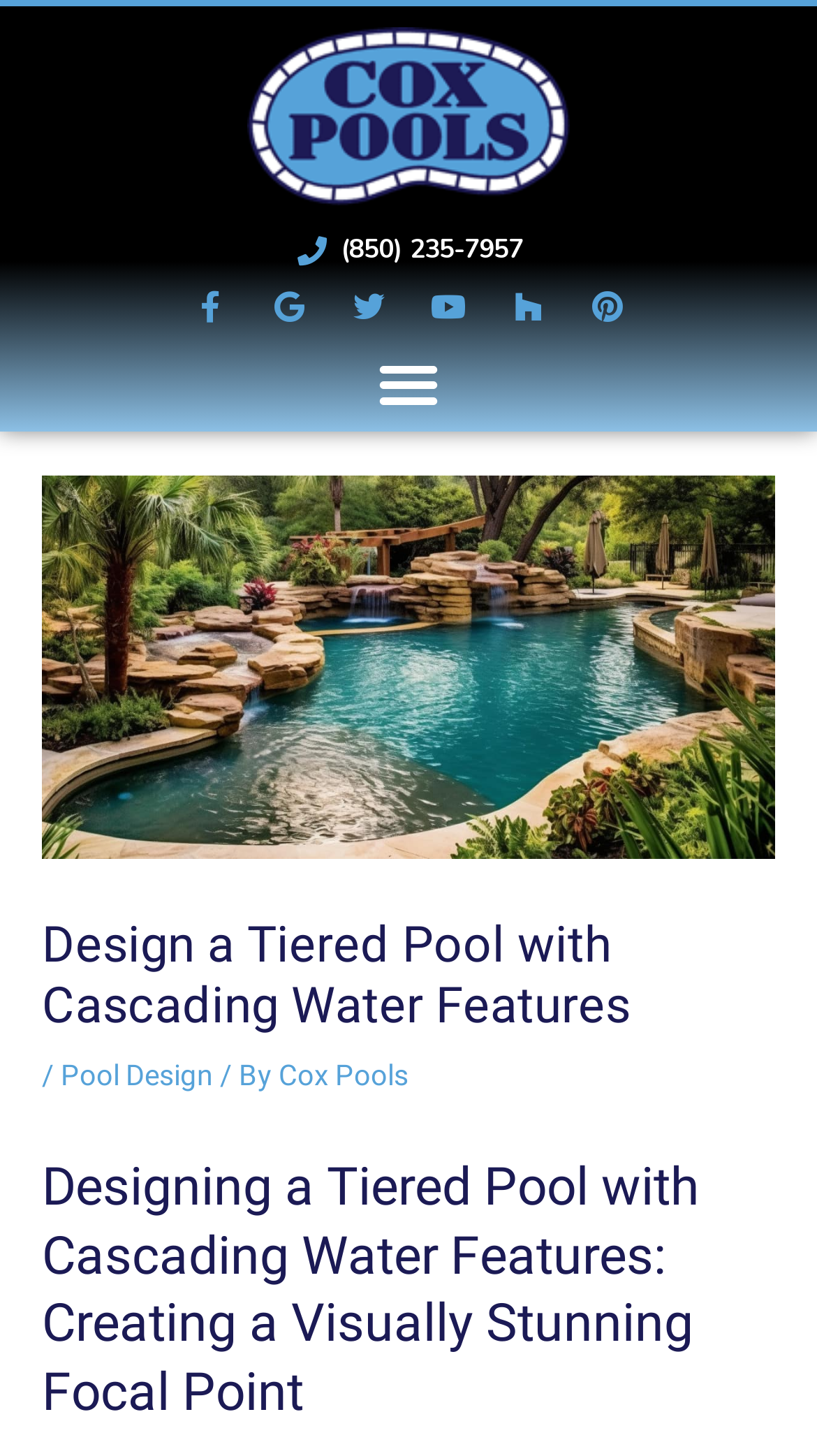Specify the bounding box coordinates of the area that needs to be clicked to achieve the following instruction: "Read the article about pool design".

[0.074, 0.727, 0.262, 0.75]